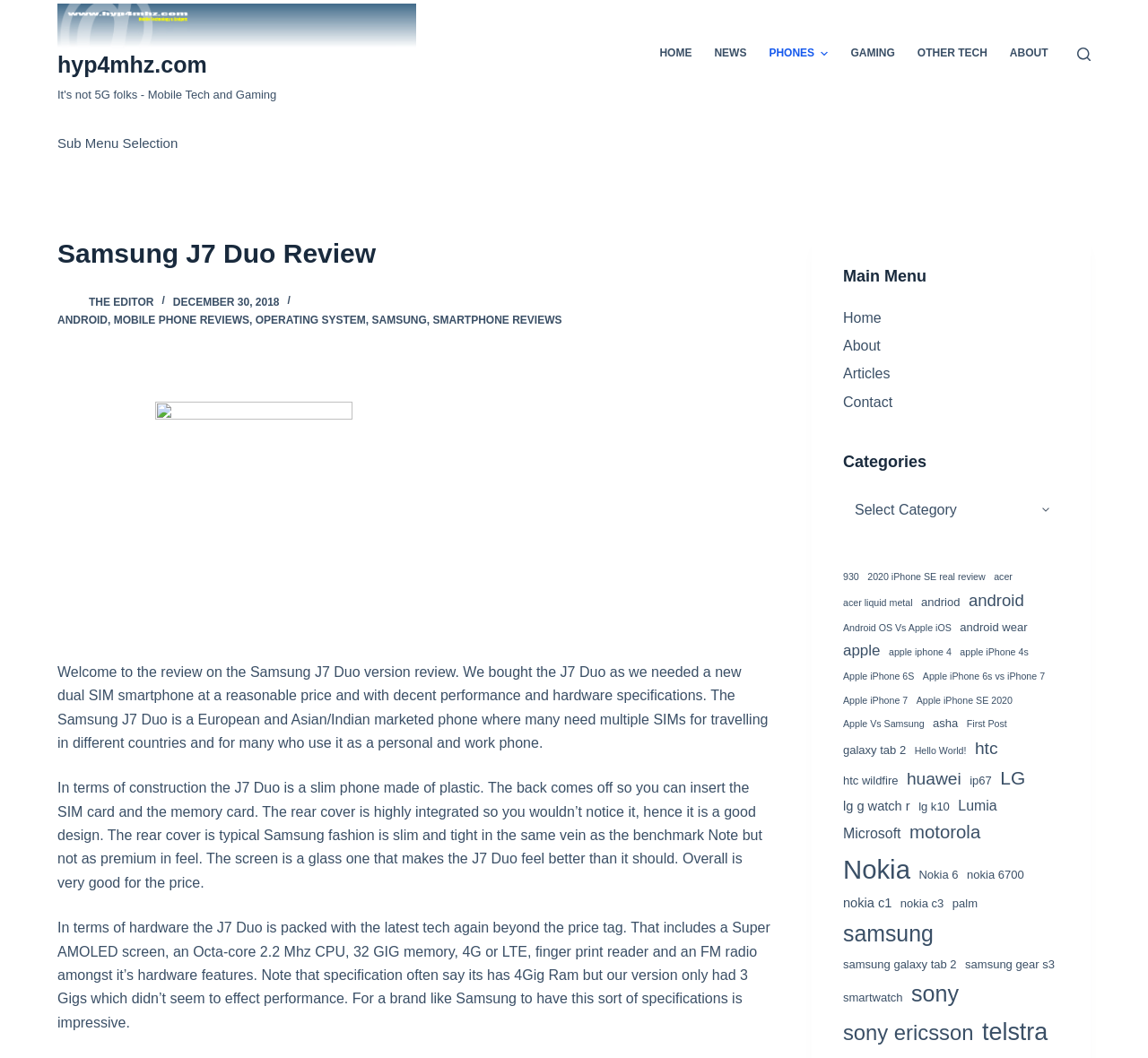Can you provide the bounding box coordinates for the element that should be clicked to implement the instruction: "Click on the 'ABOUT' link"?

[0.87, 0.0, 0.923, 0.102]